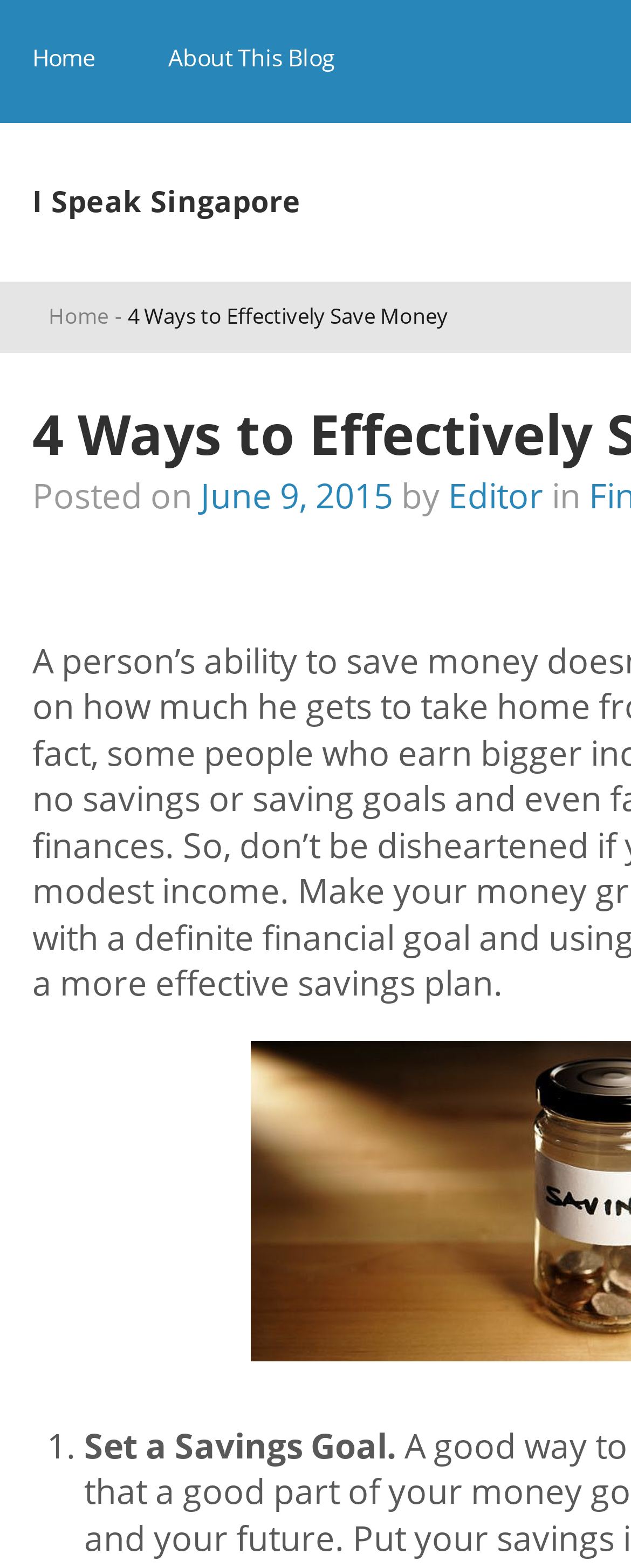Using the element description input value="1" aria-label="Quantity" value="1", predict the bounding box coordinates for the UI element. Provide the coordinates in (top-left x, top-left y, bottom-right x, bottom-right y) format with values ranging from 0 to 1.

None